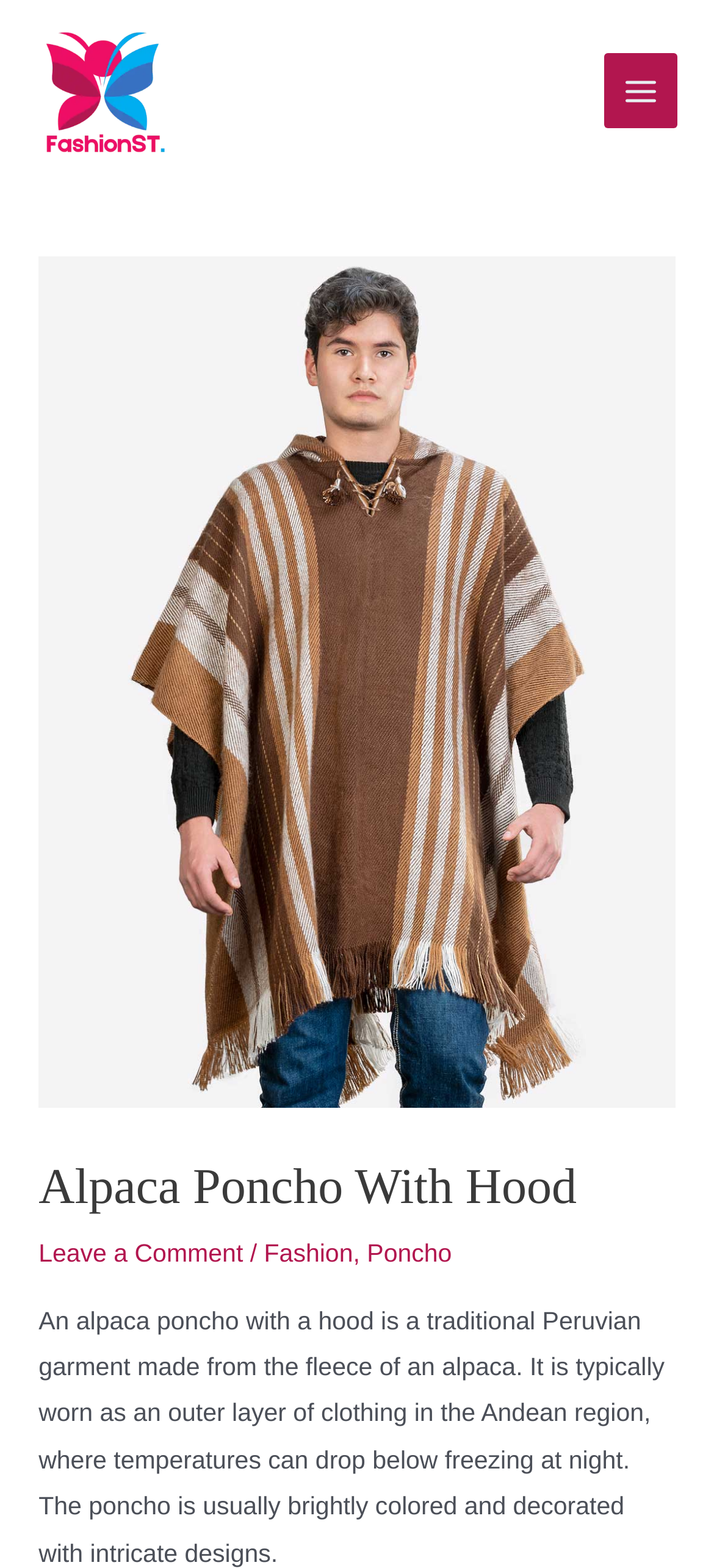What is the characteristic of the poncho's design?
Based on the image, please offer an in-depth response to the question.

The webpage mentions that 'The poncho is usually brightly colored and decorated with intricate designs.' This suggests that the characteristic of the poncho's design is that it is brightly colored and decorated with intricate designs.